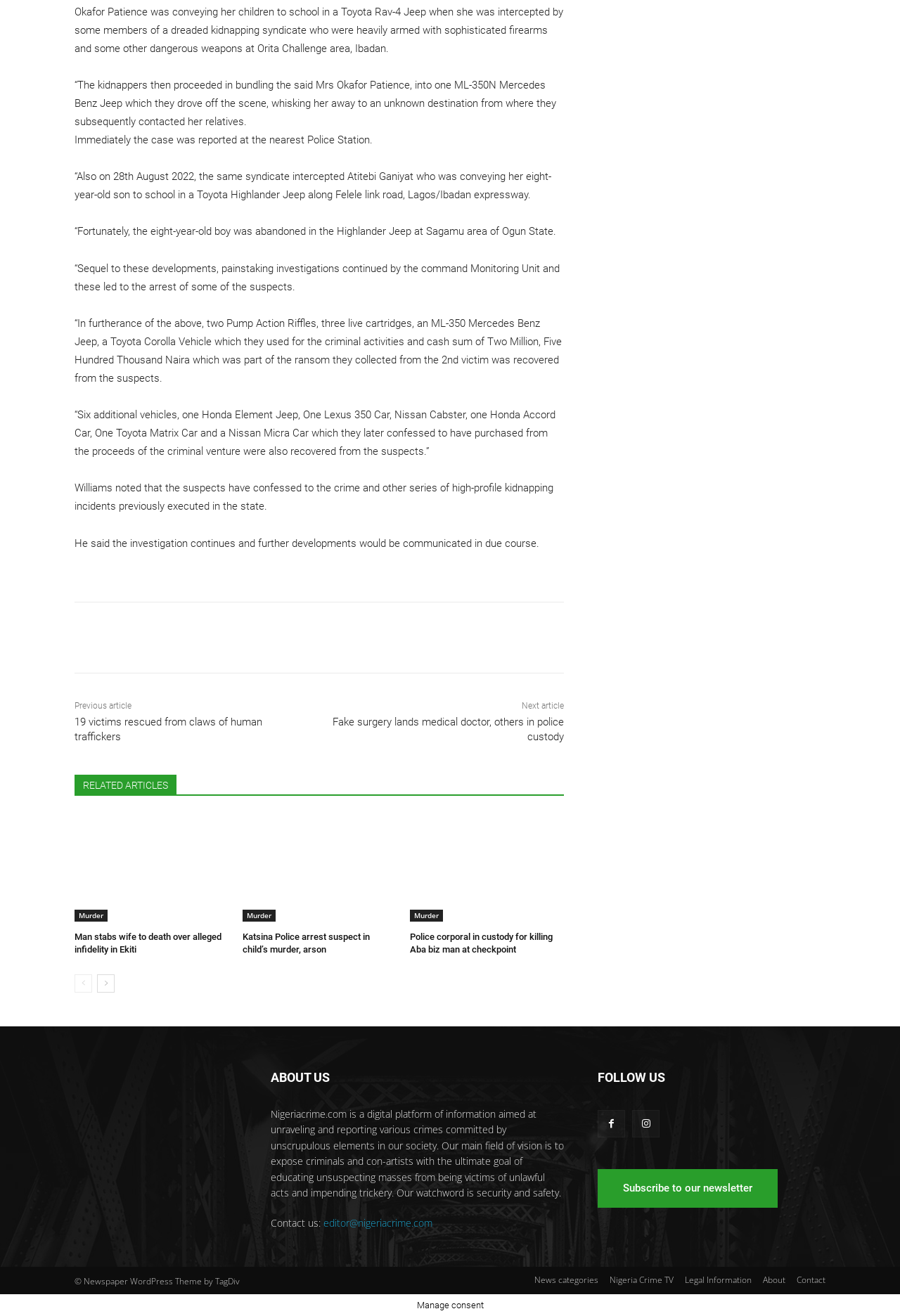Based on the visual content of the image, answer the question thoroughly: What type of vehicles were recovered from the suspects?

According to the article, the vehicles recovered from the suspects include an ML-350 Mercedes Benz Jeep, a Toyota Corolla Vehicle, a Honda Element Jeep, a Lexus 350 Car, a Nissan Cabster, a Honda Accord Car, a Toyota Matrix Car, and a Nissan Micra Car.